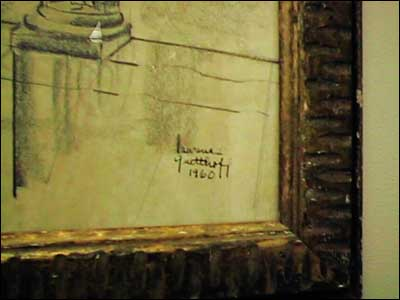Answer the following query concisely with a single word or phrase:
What is visible in the lower right corner?

A signature